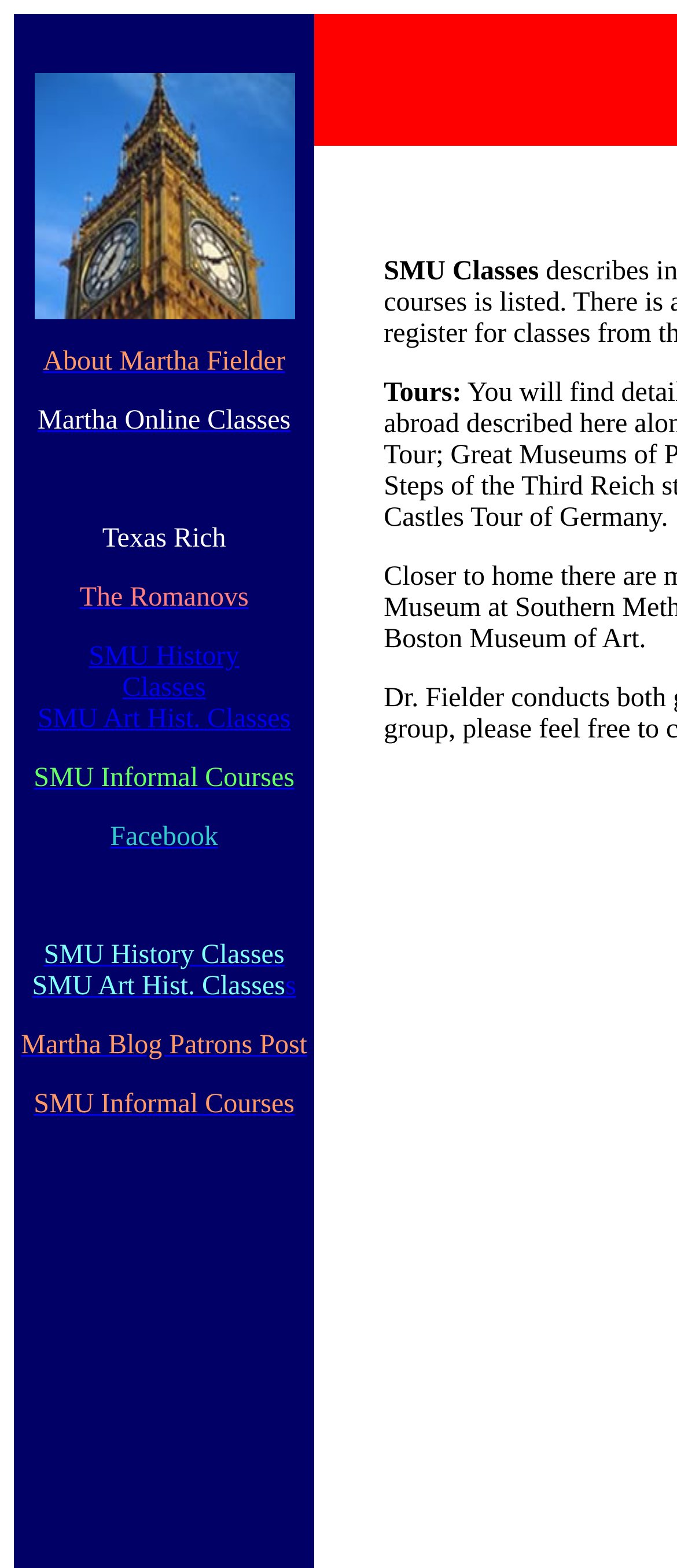Based on the image, give a detailed response to the question: What is the location mentioned on the webpage?

I inferred this answer by looking at the text content of the static text element 'Texas Rich'. The word 'Texas' is part of the text, indicating that the webpage is related to Texas.